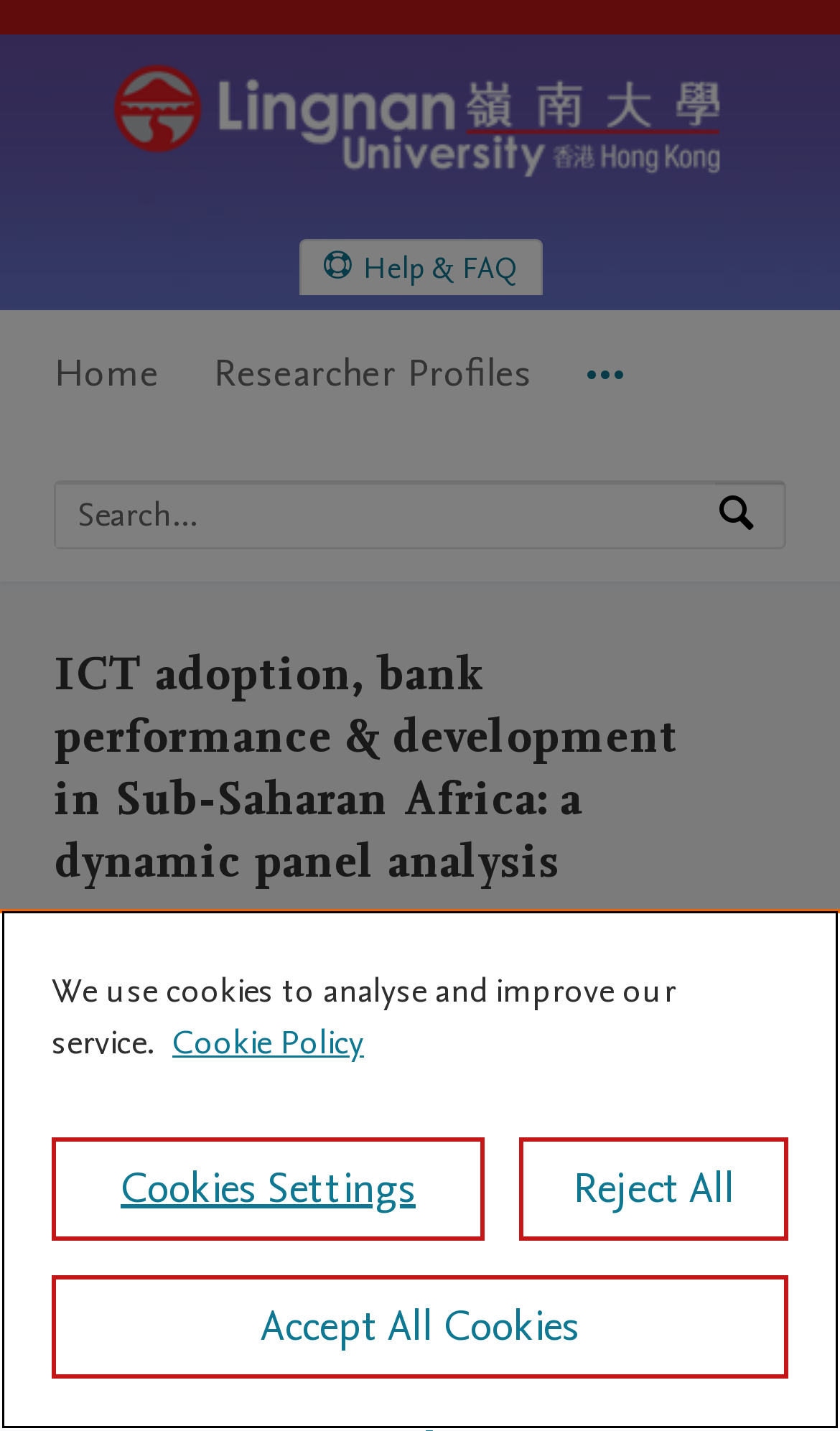Please identify the bounding box coordinates of the area I need to click to accomplish the following instruction: "Go to Lingnan Scholars Home".

[0.128, 0.102, 0.872, 0.135]